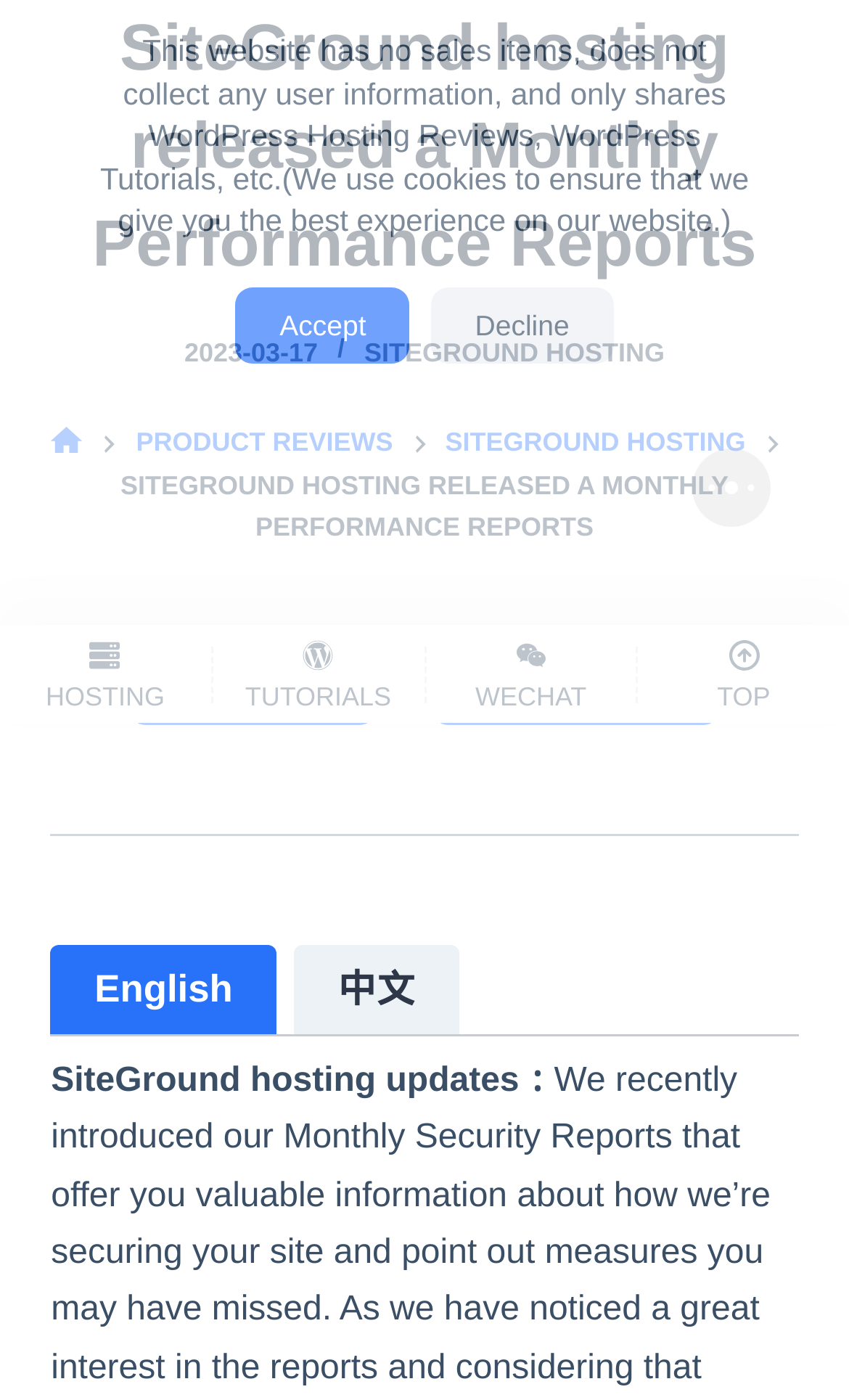Using the provided element description, identify the bounding box coordinates as (top-left x, top-left y, bottom-right x, bottom-right y). Ensure all values are between 0 and 1. Description: 中文

[0.346, 0.675, 0.541, 0.739]